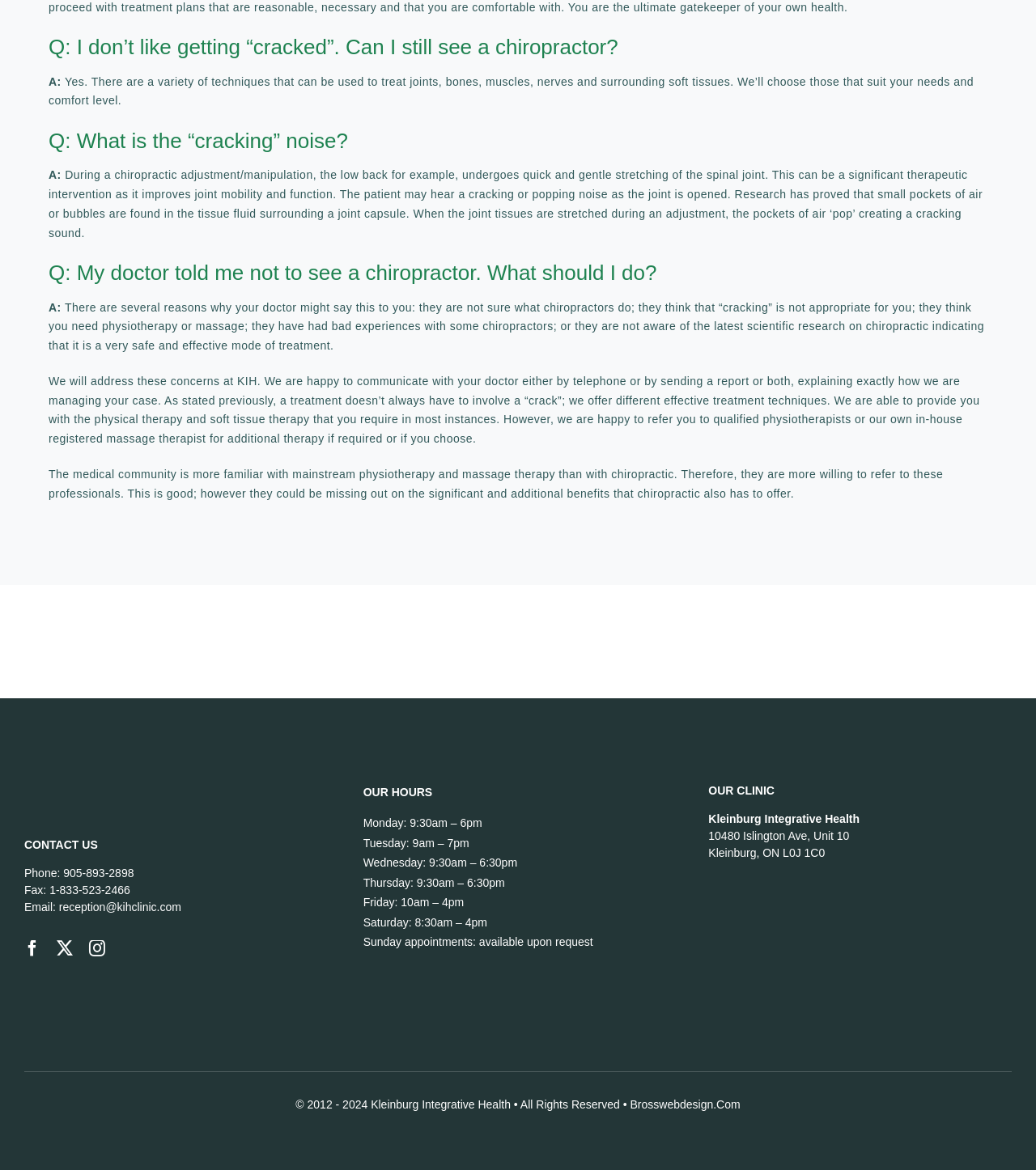Locate the bounding box coordinates of the element to click to perform the following action: 'Send an email to the clinic'. The coordinates should be given as four float values between 0 and 1, in the form of [left, top, right, bottom].

[0.057, 0.769, 0.175, 0.78]